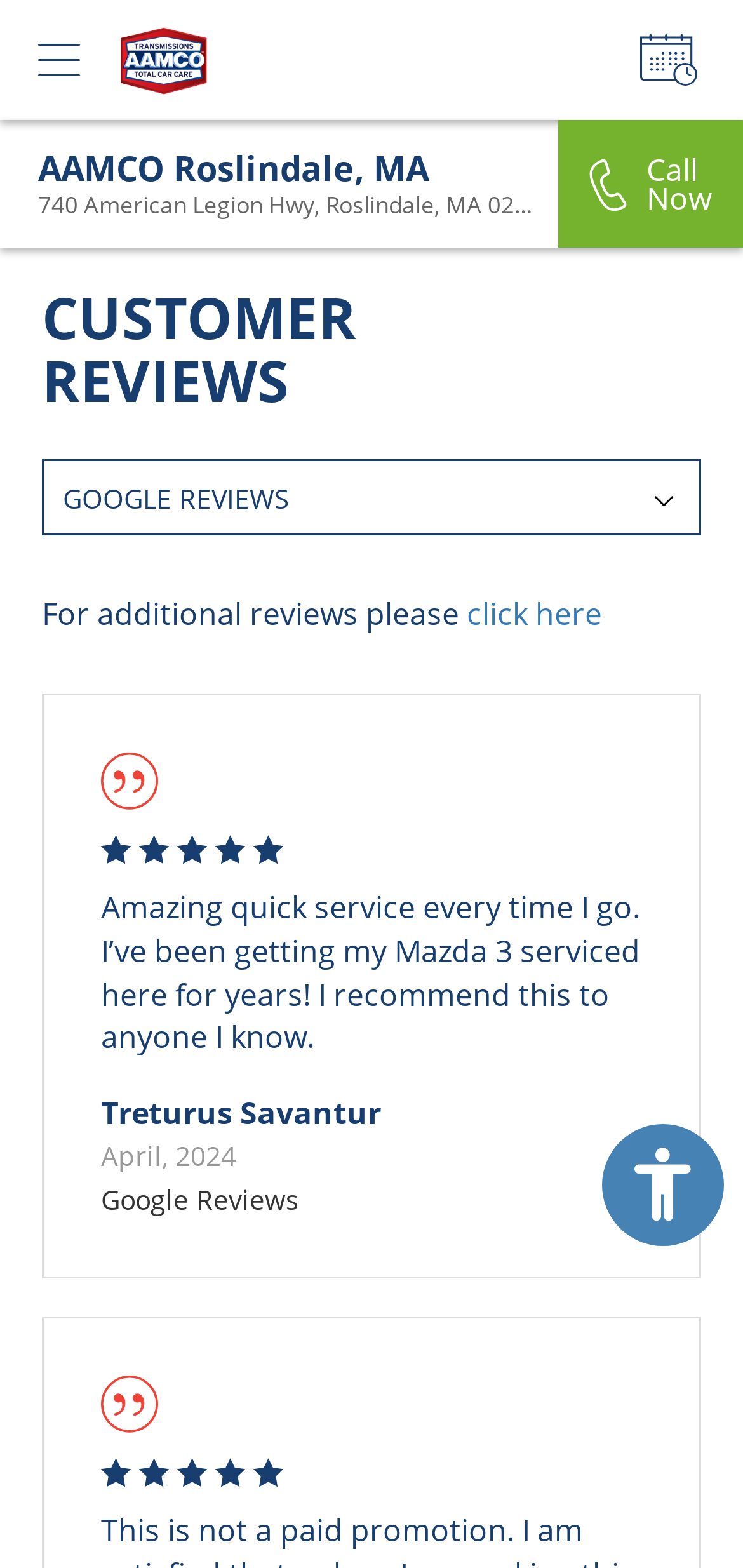Give the bounding box coordinates for the element described by: "alt="calendar"".

[0.864, 0.004, 0.936, 0.073]